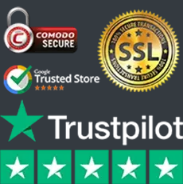How many stars does the Trustpilot logo have?
Look at the image and provide a detailed response to the question.

The Trustpilot logo is accompanied by five stars, which indicates that the online store has received excellent ratings and reviews from its customers, further emphasizing its credibility and reliability.